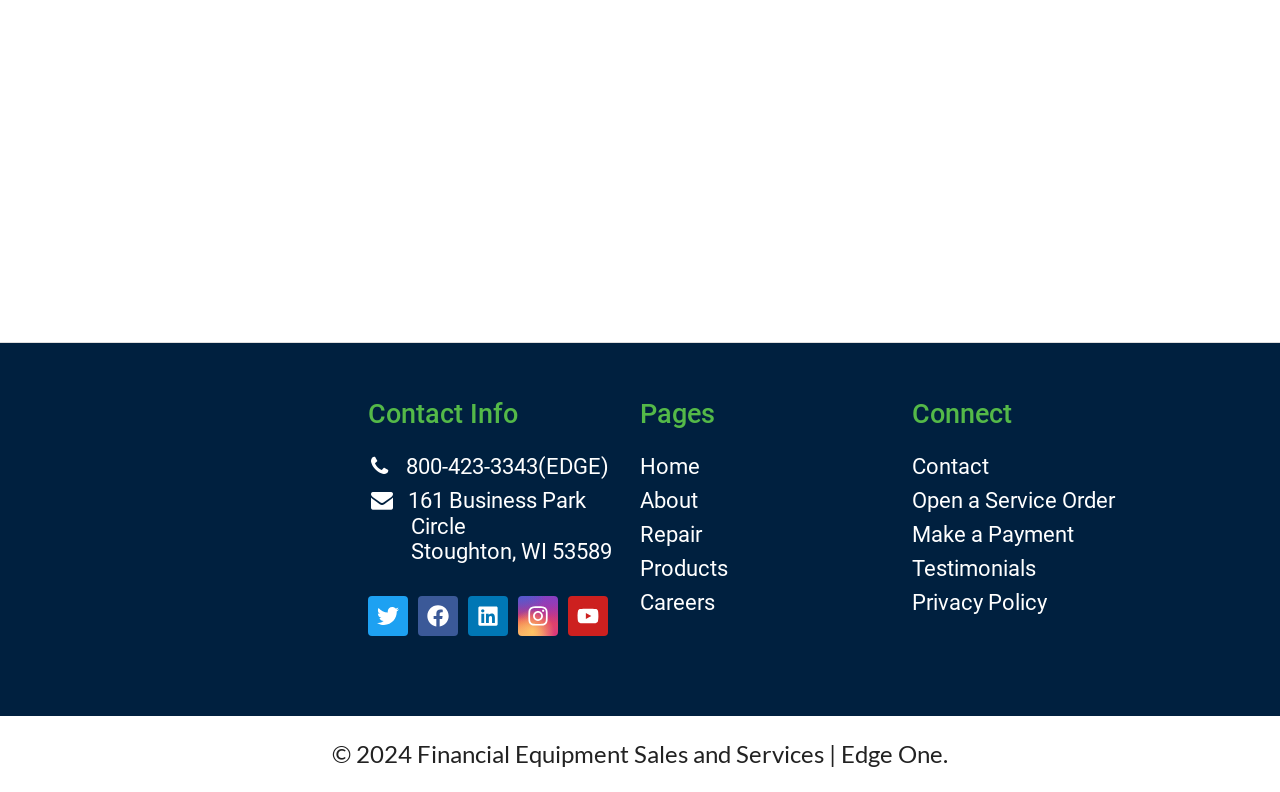Identify the bounding box coordinates necessary to click and complete the given instruction: "View contact information".

[0.288, 0.509, 0.5, 0.537]